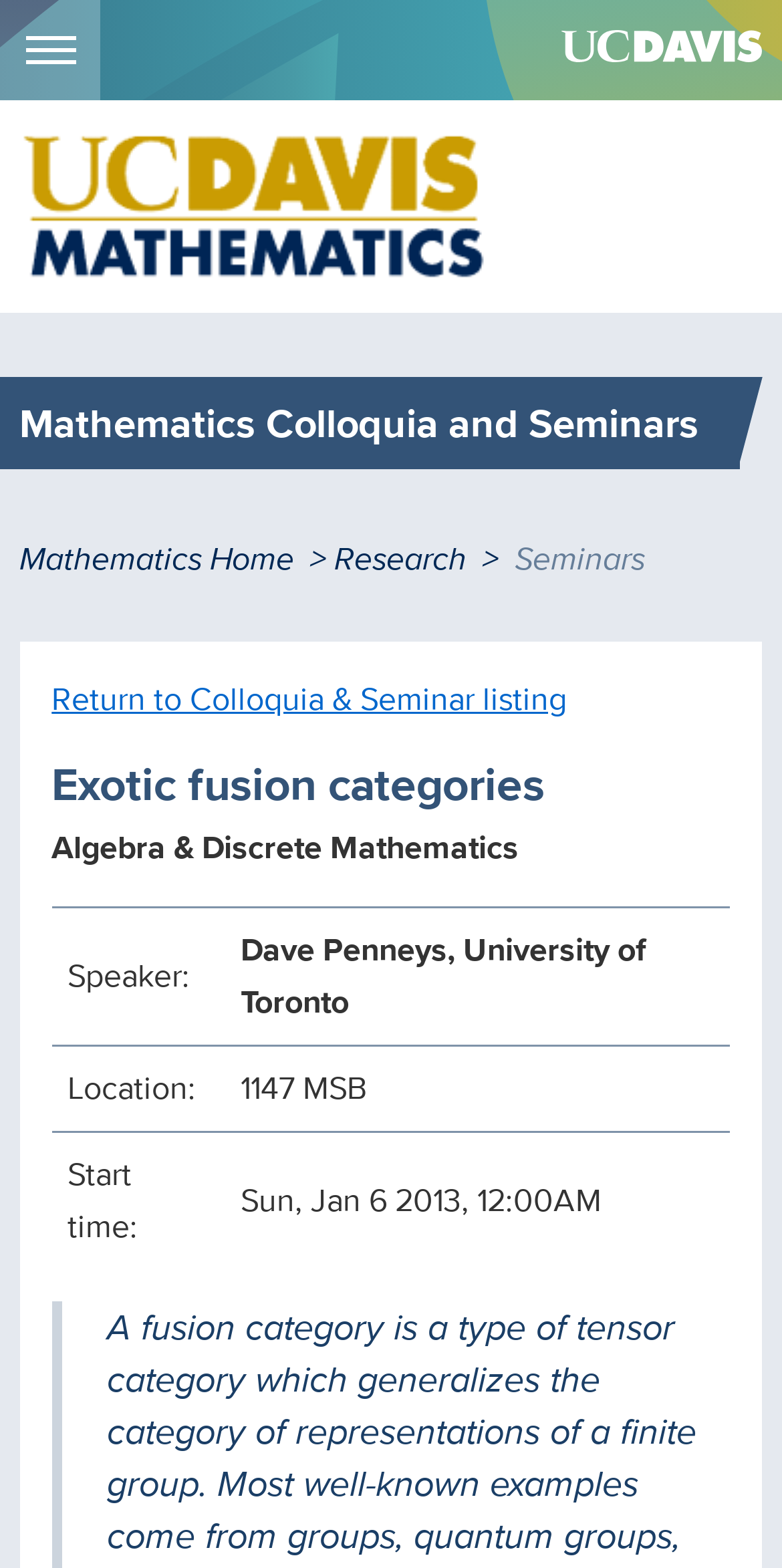Provide the text content of the webpage's main heading.

Mathematics Colloquia and Seminars